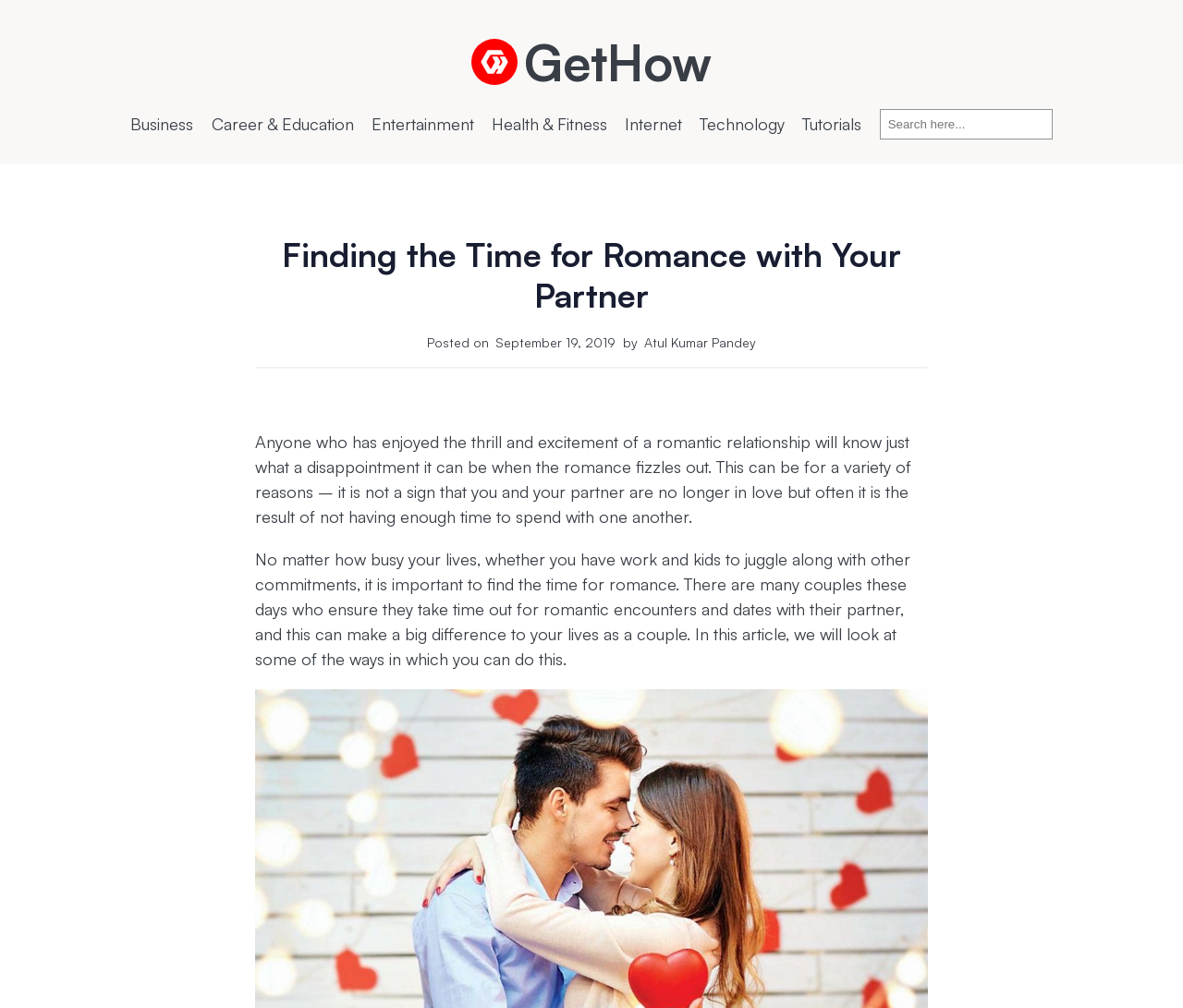Bounding box coordinates are specified in the format (top-left x, top-left y, bottom-right x, bottom-right y). All values are floating point numbers bounded between 0 and 1. Please provide the bounding box coordinate of the region this sentence describes: Health & Fitness

[0.416, 0.111, 0.513, 0.136]